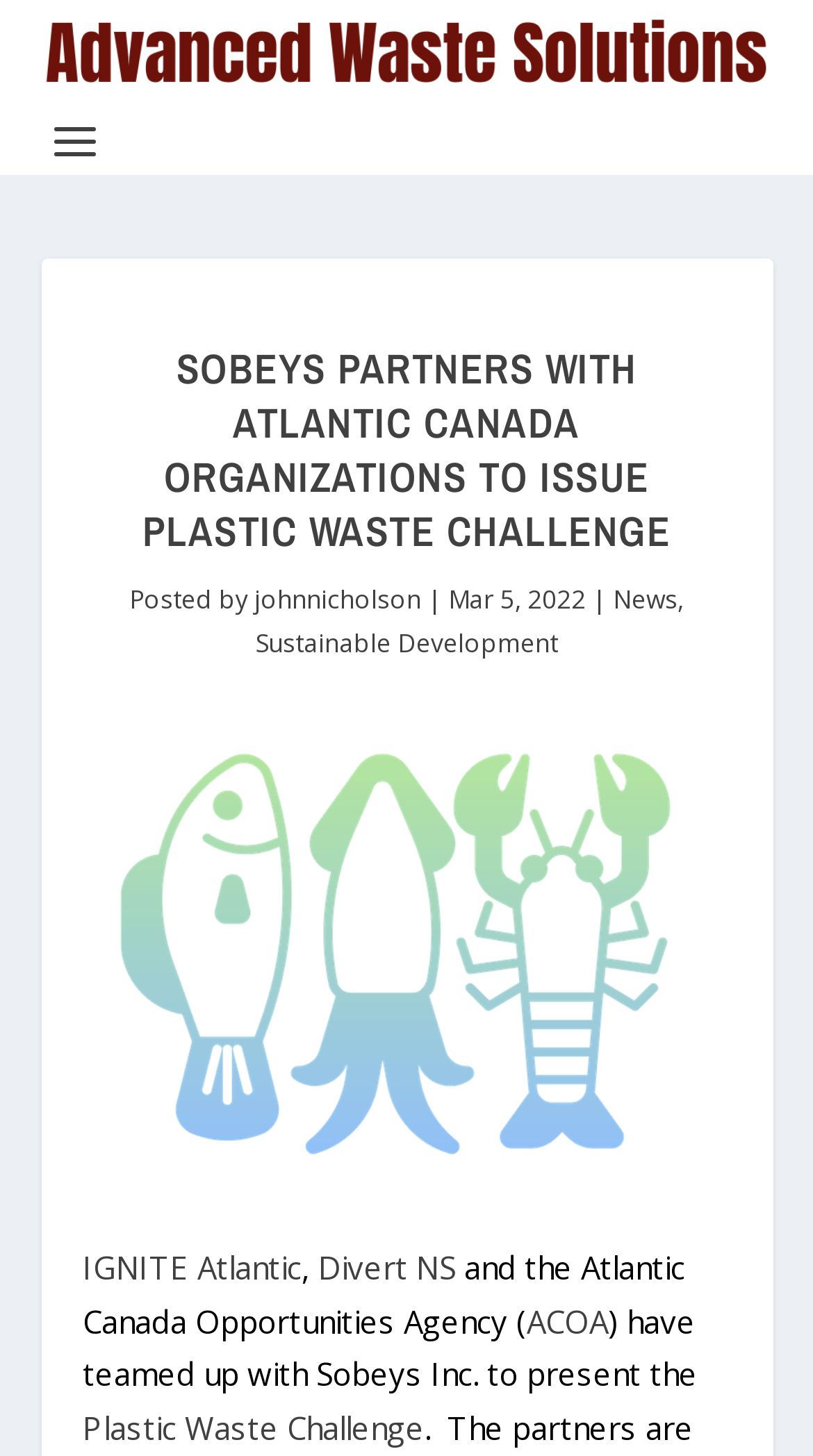Determine the bounding box coordinates for the region that must be clicked to execute the following instruction: "Learn more about Sustainable Development".

[0.314, 0.429, 0.686, 0.453]